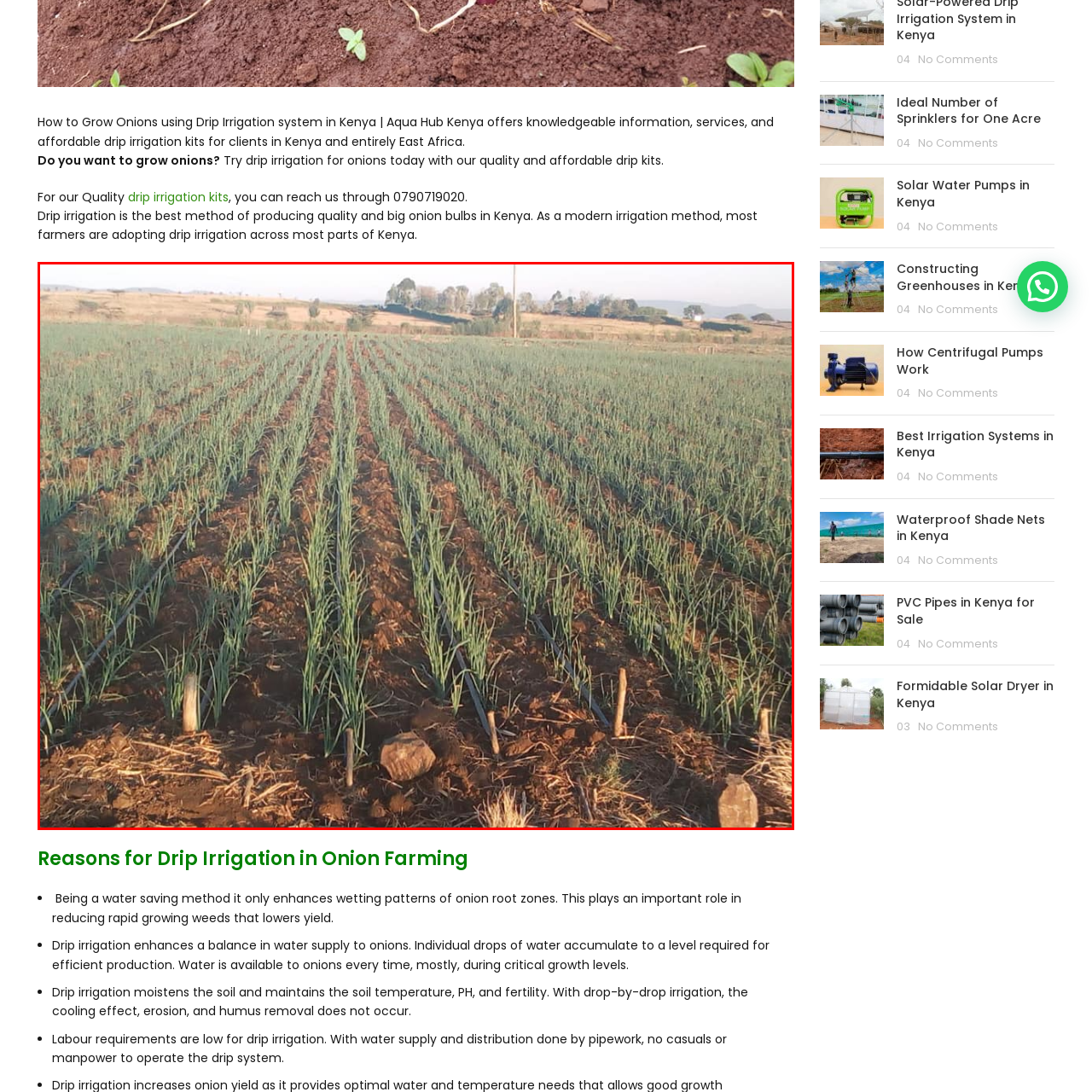Inspect the section within the red border, What is the purpose of the drip irrigation system? Provide a one-word or one-phrase answer.

To save water and improve yields